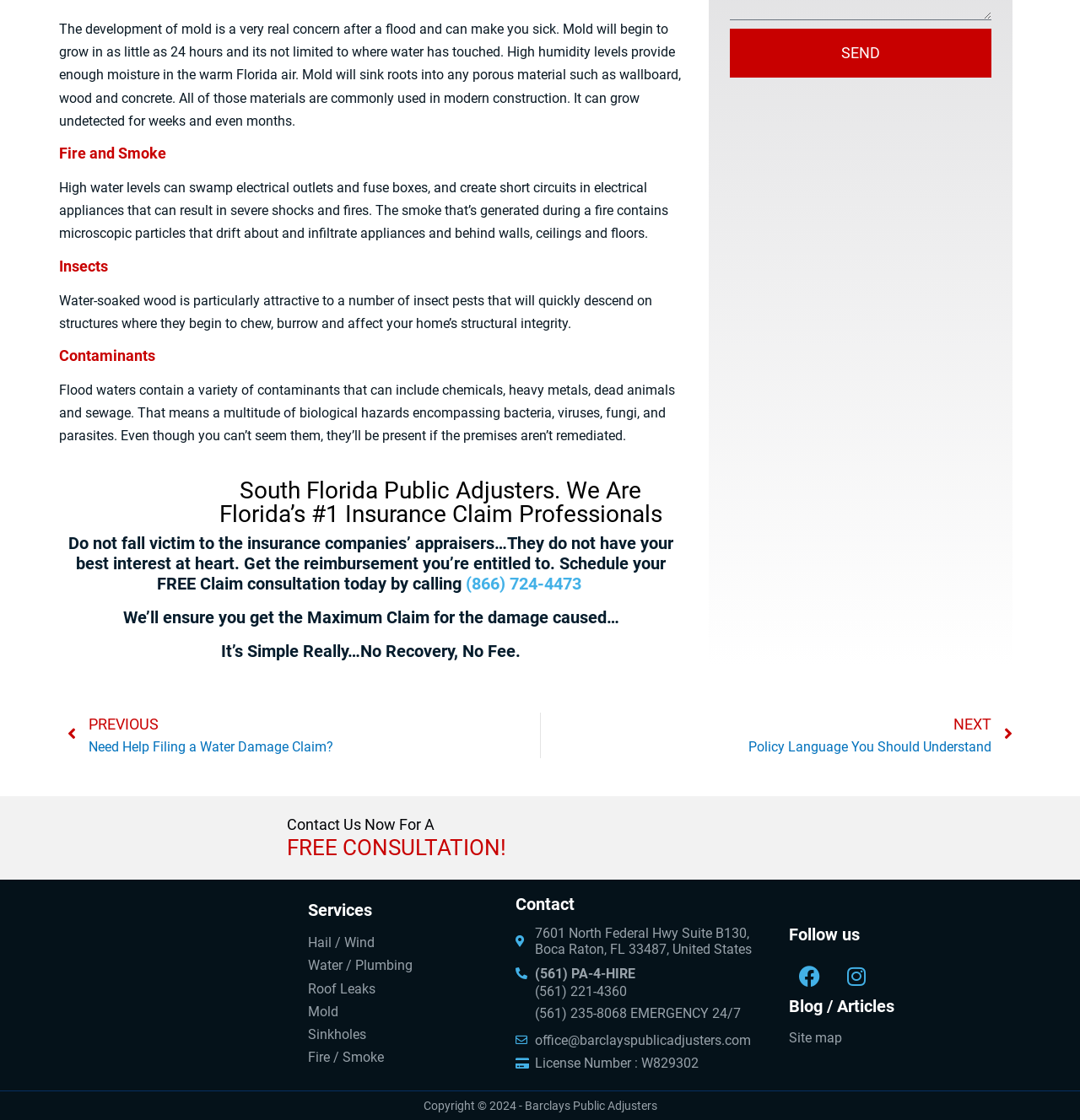What is the main concern after a flood?
Look at the screenshot and respond with one word or a short phrase.

Mold